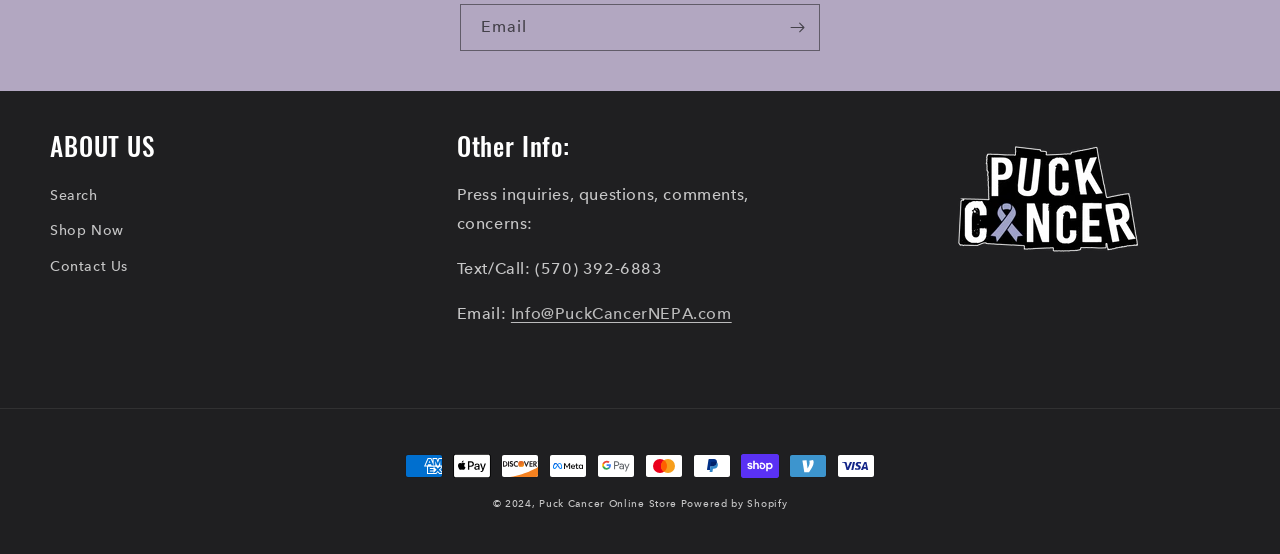Determine the bounding box coordinates of the element's region needed to click to follow the instruction: "Contact us". Provide these coordinates as four float numbers between 0 and 1, formatted as [left, top, right, bottom].

[0.039, 0.449, 0.1, 0.512]